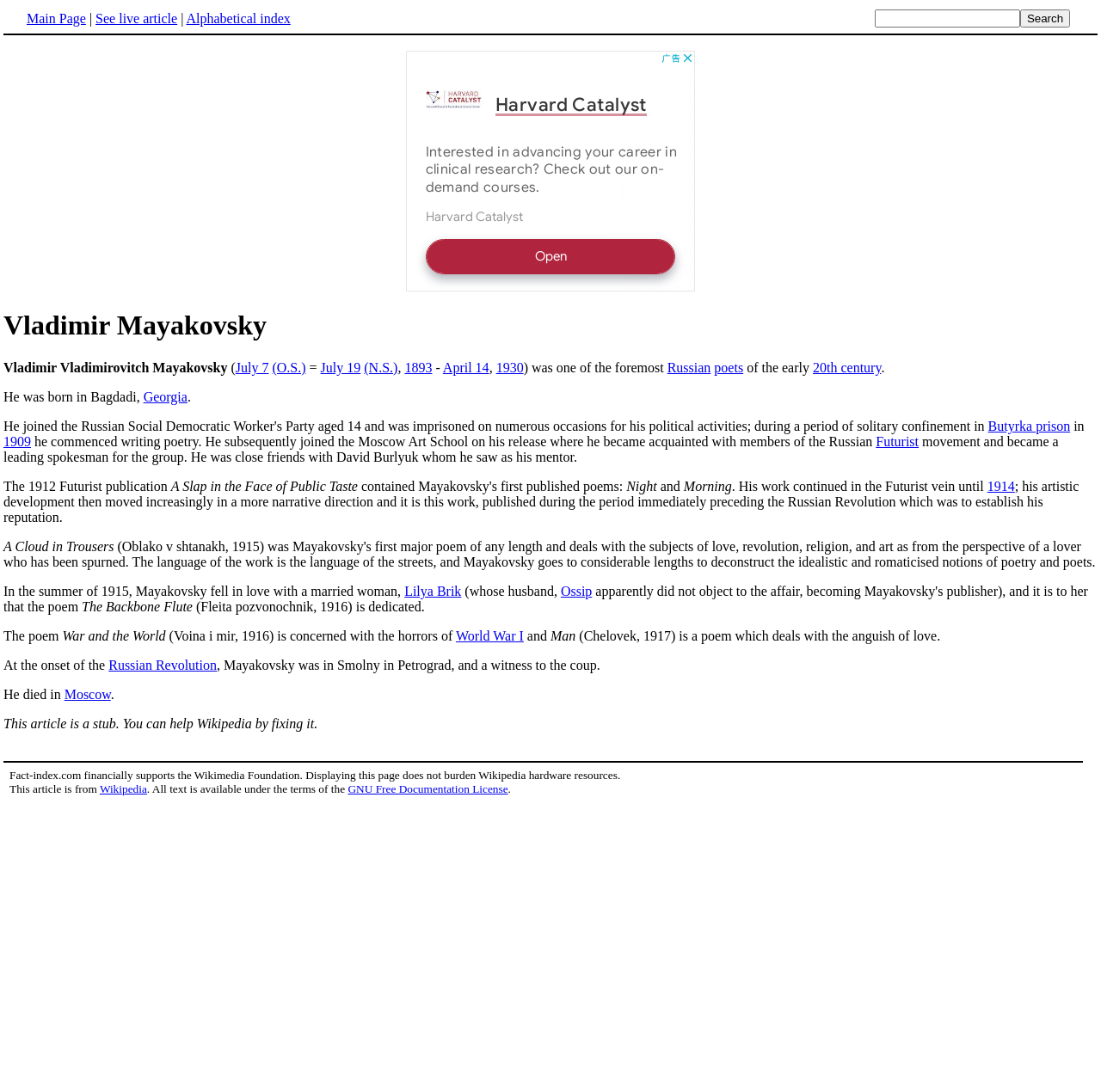Where was Vladimir Mayakovsky born?
Please provide a single word or phrase based on the screenshot.

Bagdadi, Georgia